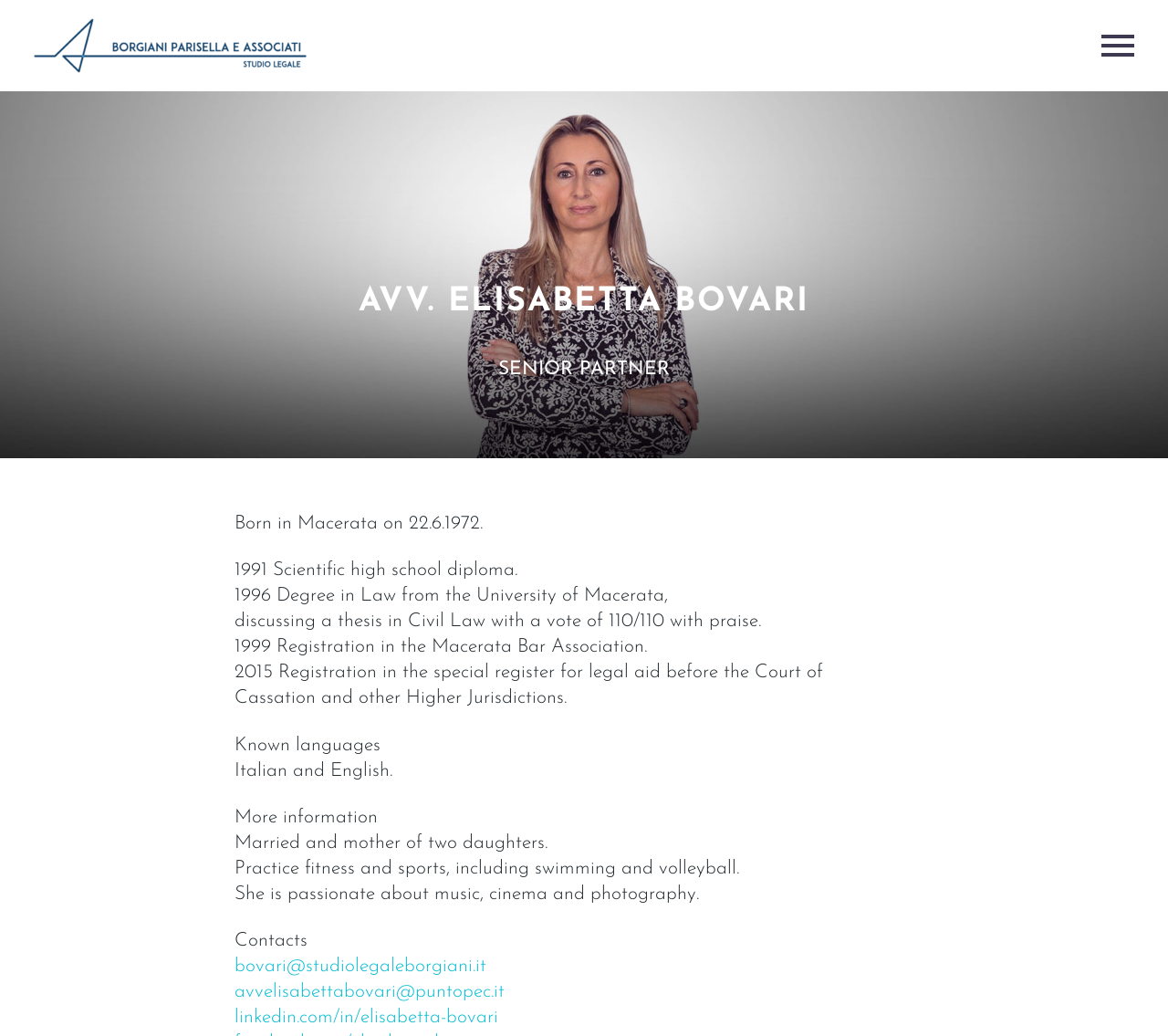Ascertain the bounding box coordinates for the UI element detailed here: "Primary Menu". The coordinates should be provided as [left, top, right, bottom] with each value being a float between 0 and 1.

[0.943, 0.031, 0.971, 0.057]